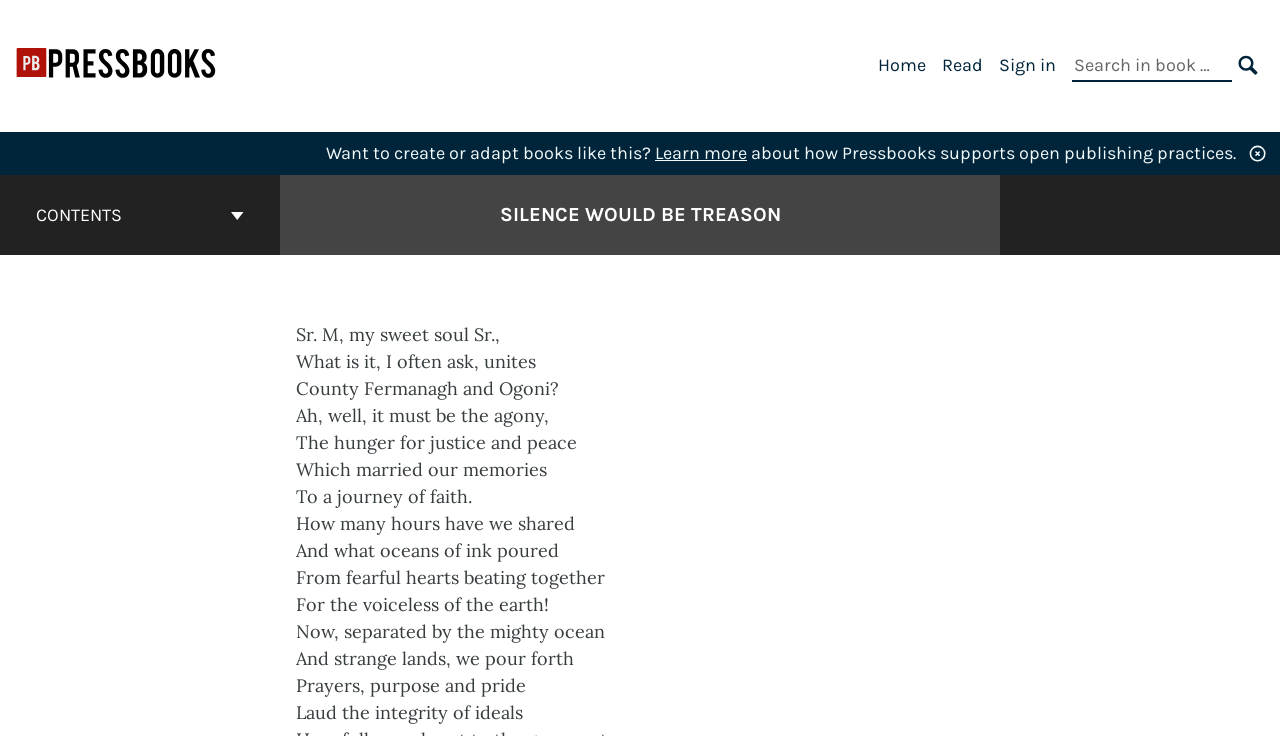Determine the bounding box coordinates of the clickable area required to perform the following instruction: "Click Pressbooks Create". The coordinates should be represented as four float numbers between 0 and 1: [left, top, right, bottom].

[0.012, 0.084, 0.17, 0.11]